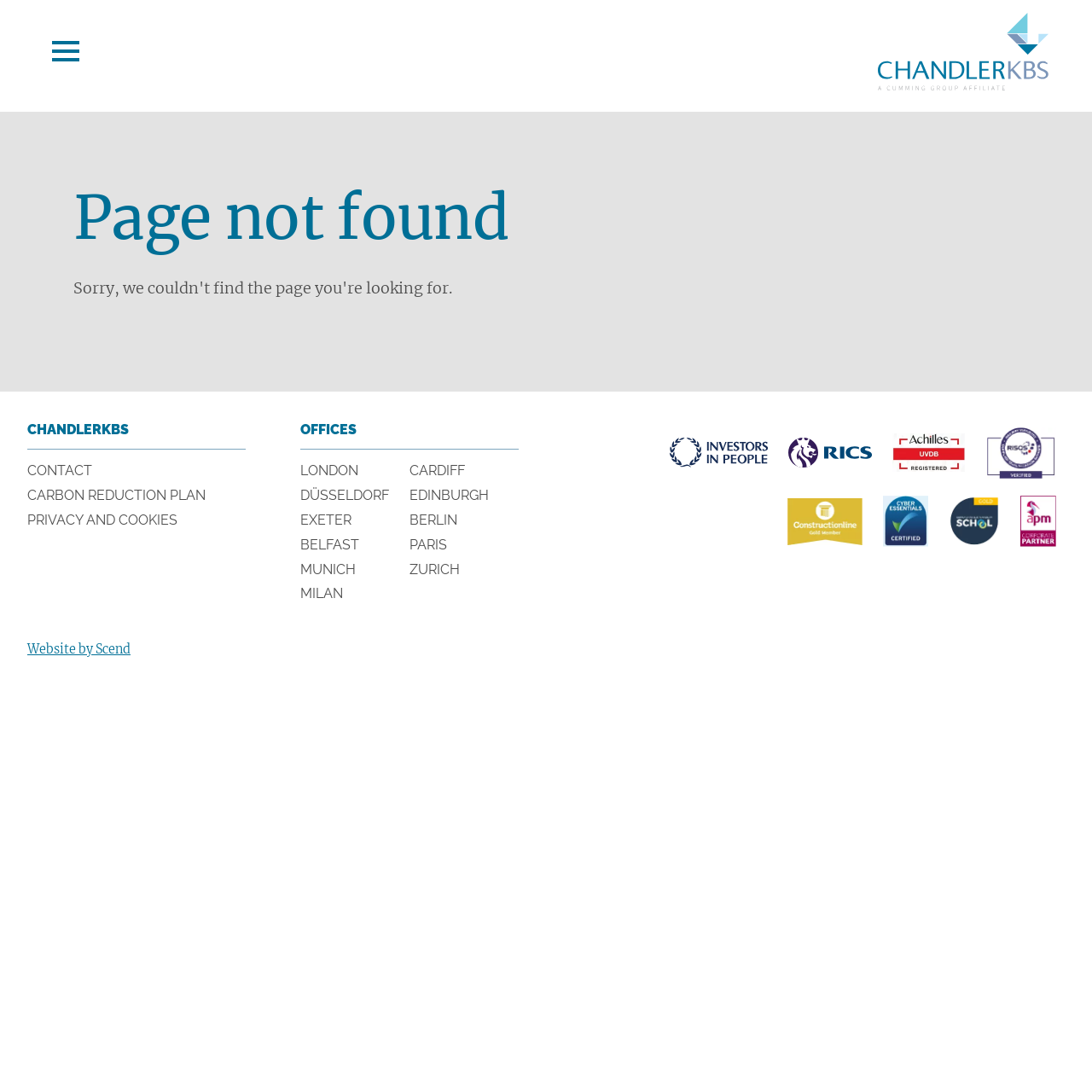How many office locations are listed?
Kindly offer a comprehensive and detailed response to the question.

The office locations are listed in the contentinfo section, and there are 7 links for different locations: London, Cardiff, Düsseldorf, Edinburgh, Exeter, Berlin, and Paris.